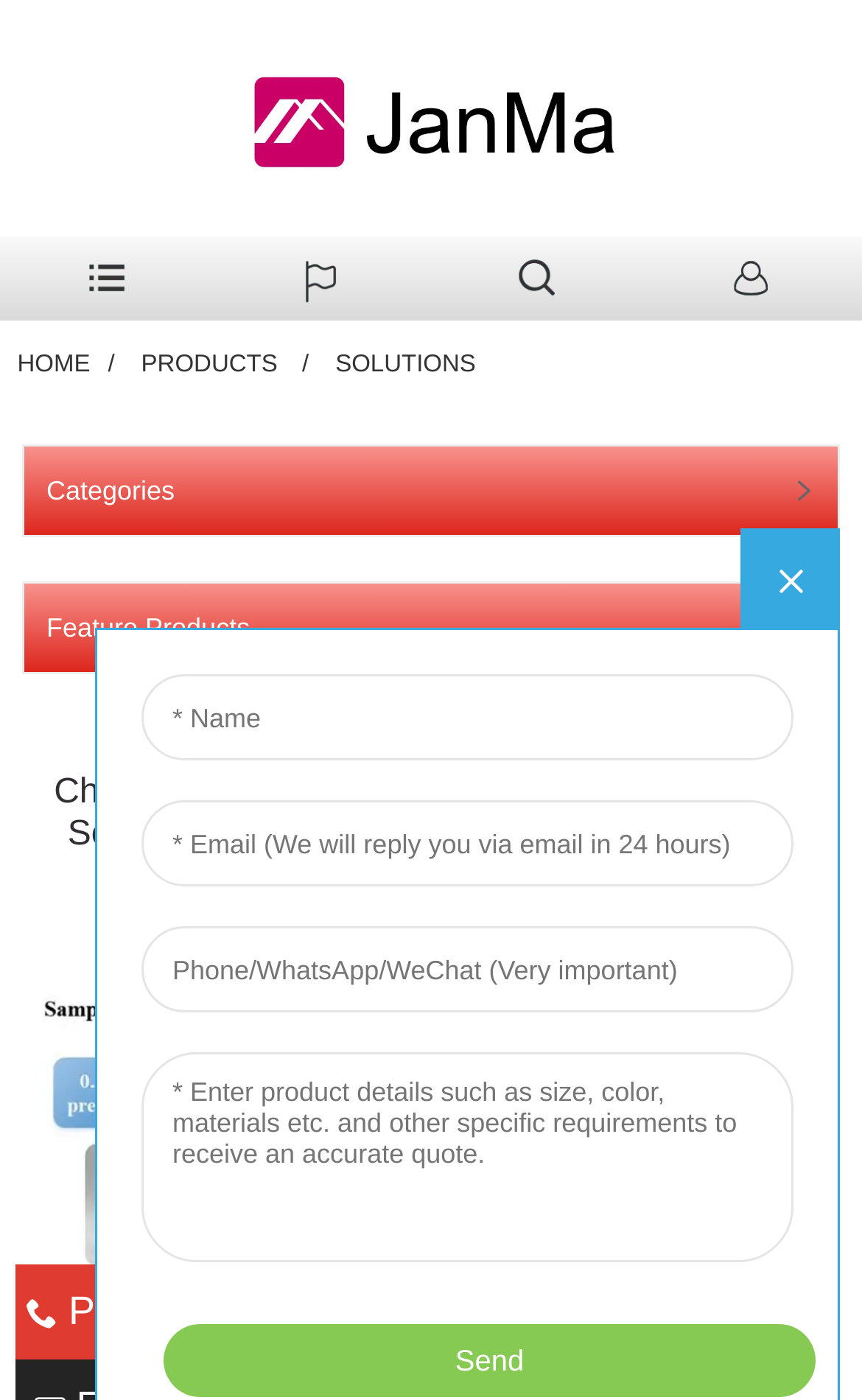Please specify the bounding box coordinates in the format (top-left x, top-left y, bottom-right x, bottom-right y), with values ranging from 0 to 1. Identify the bounding box for the UI component described as follows: alt="logo"

[0.27, 0.04, 0.73, 0.072]